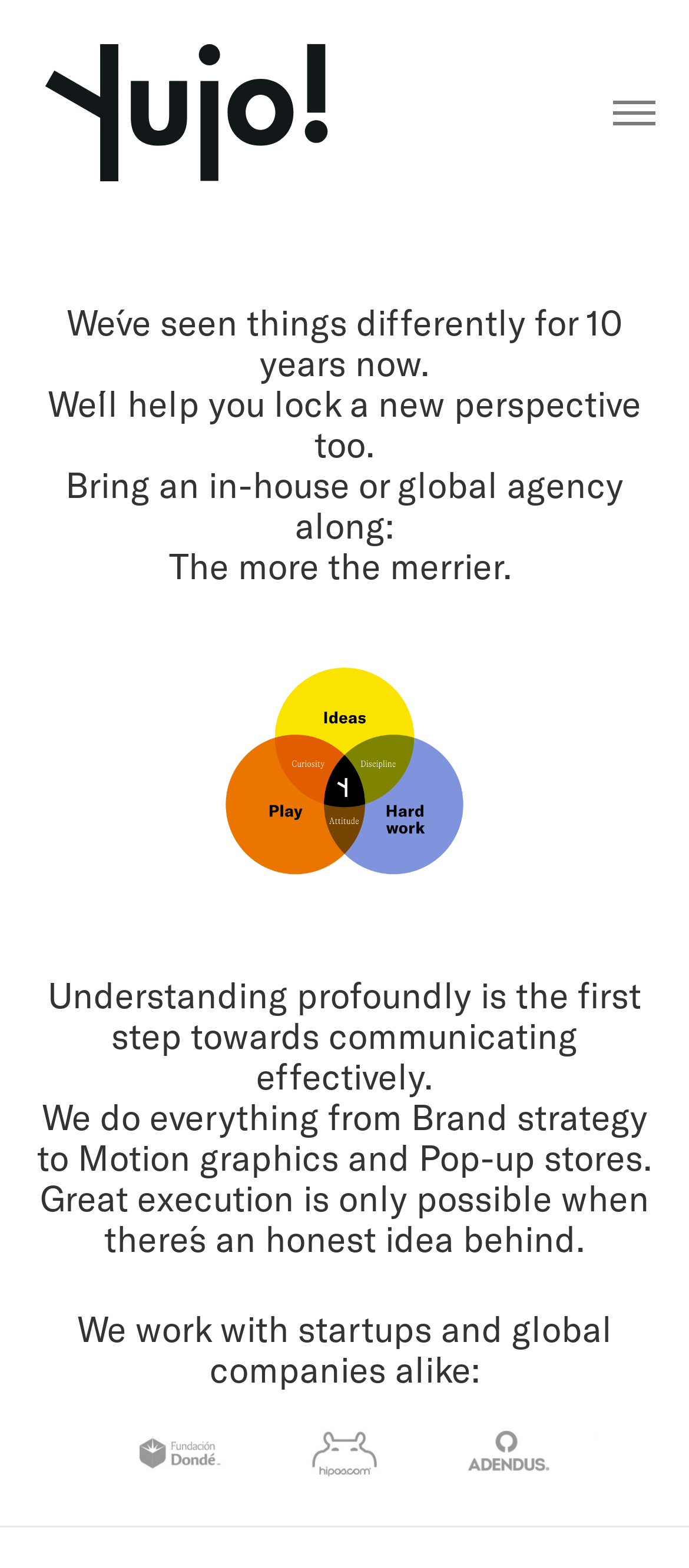What services does the company offer?
Refer to the image and offer an in-depth and detailed answer to the question.

The services offered by the company are listed in the static text 'We do everything from Brand strategy to Motion graphics and Pop-up stores.' which is located in the middle of the webpage.